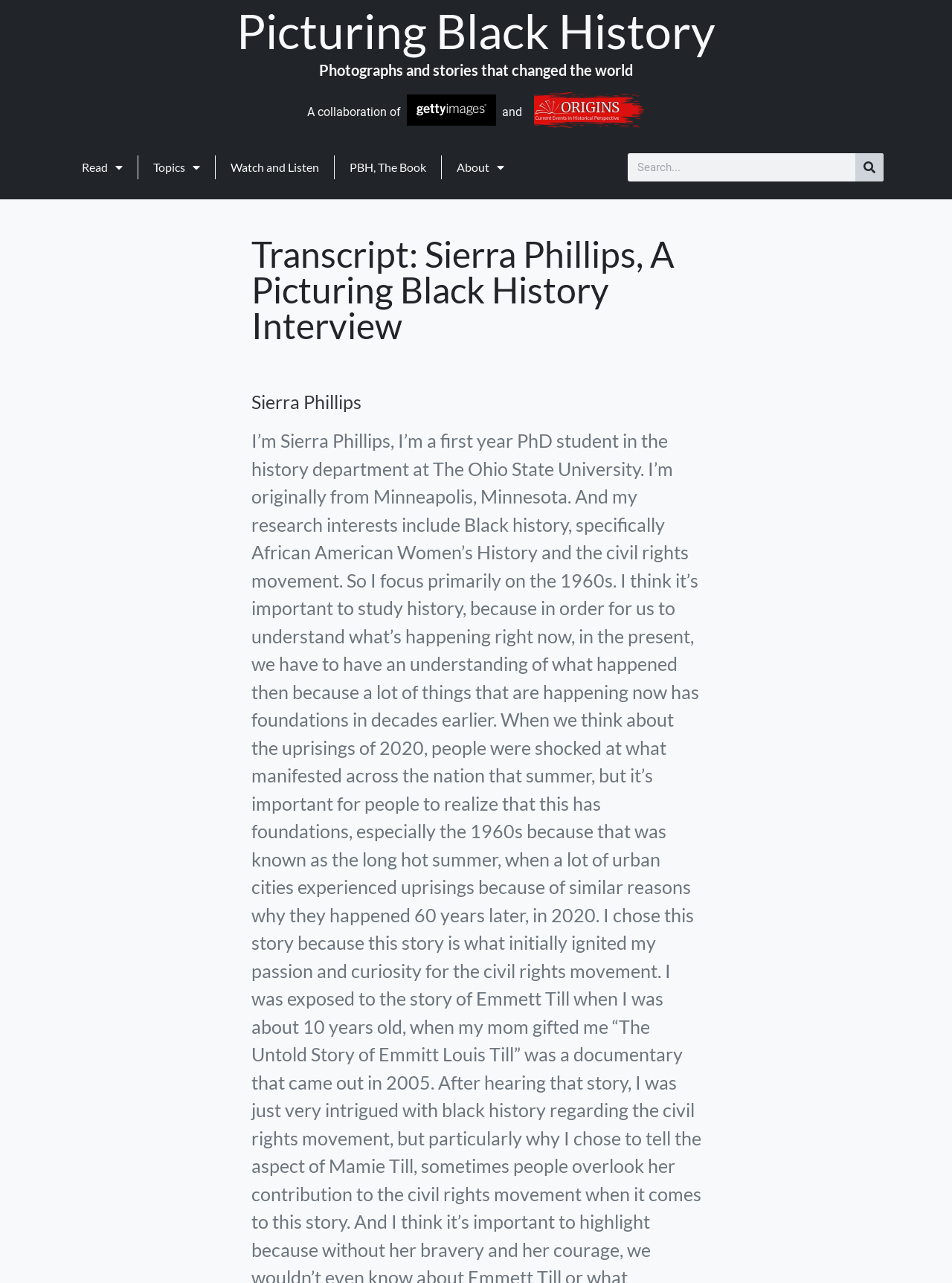What are the main sections of the webpage?
Respond to the question with a single word or phrase according to the image.

Read, Topics, Watch and Listen, PBH, The Book, About